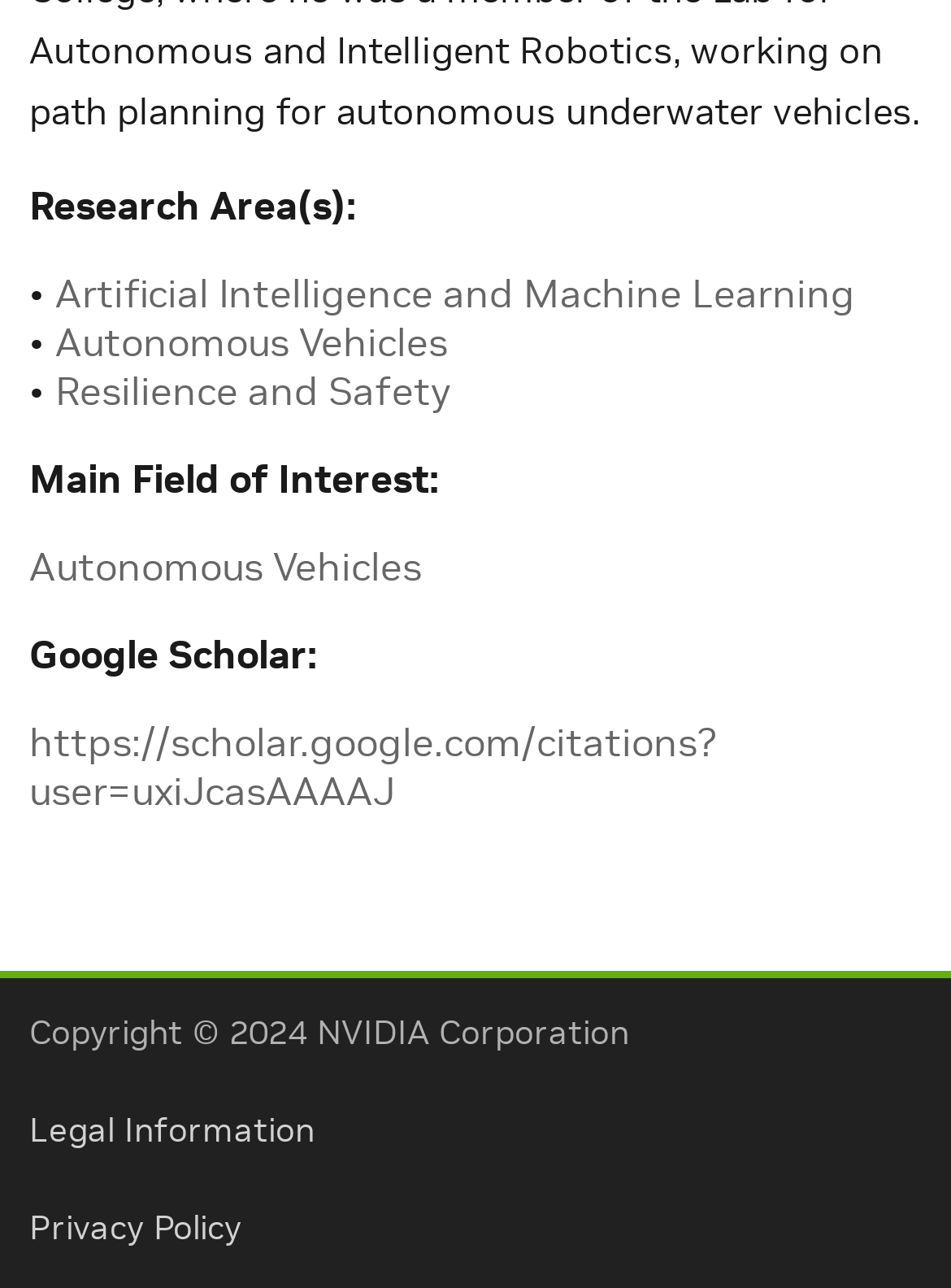Based on the element description Artificial Intelligence and Machine Learning, identify the bounding box of the UI element in the given webpage screenshot. The coordinates should be in the format (top-left x, top-left y, bottom-right x, bottom-right y) and must be between 0 and 1.

[0.058, 0.207, 0.899, 0.245]